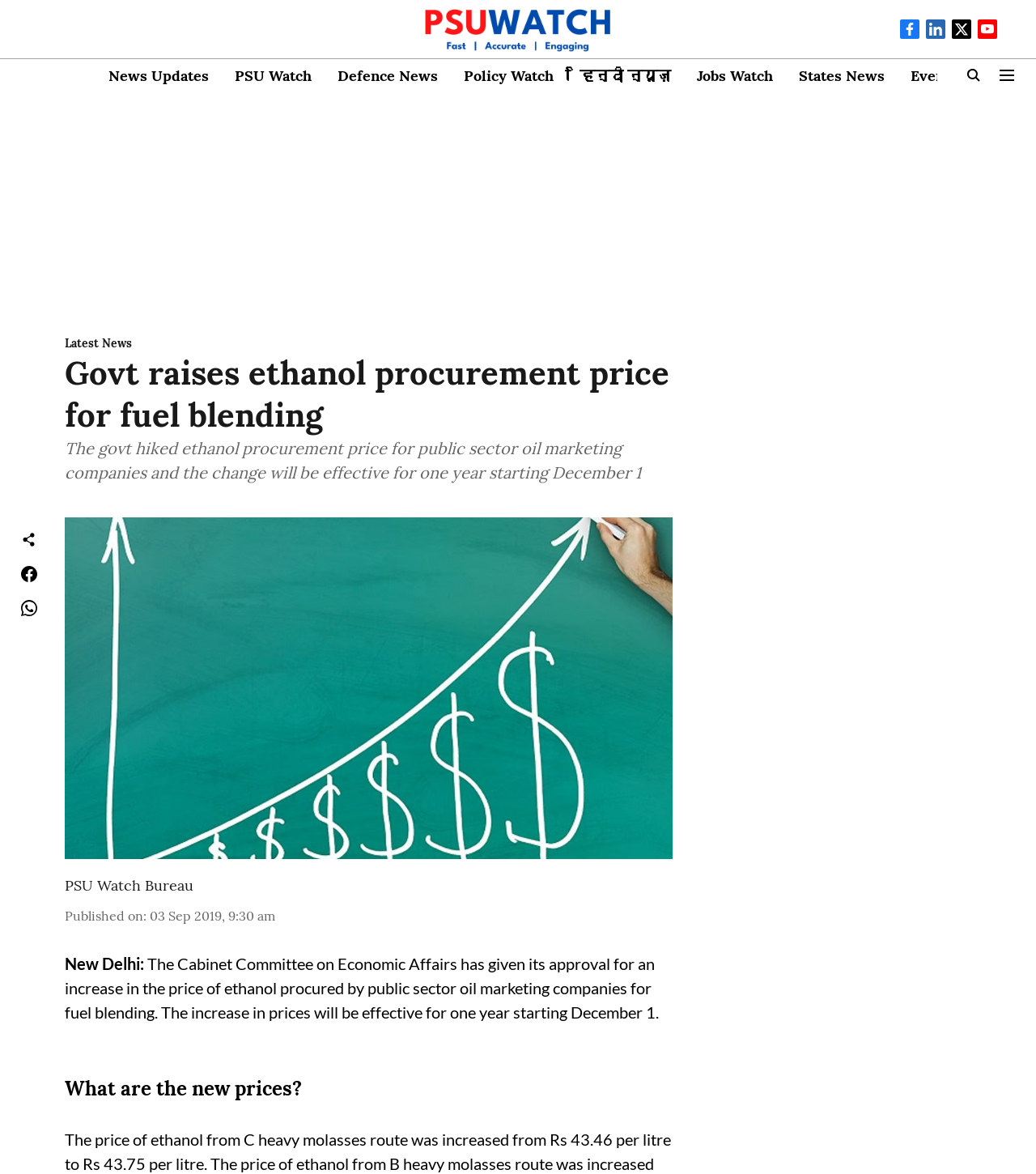Point out the bounding box coordinates of the section to click in order to follow this instruction: "Check the 'Published on' date".

[0.145, 0.773, 0.266, 0.787]